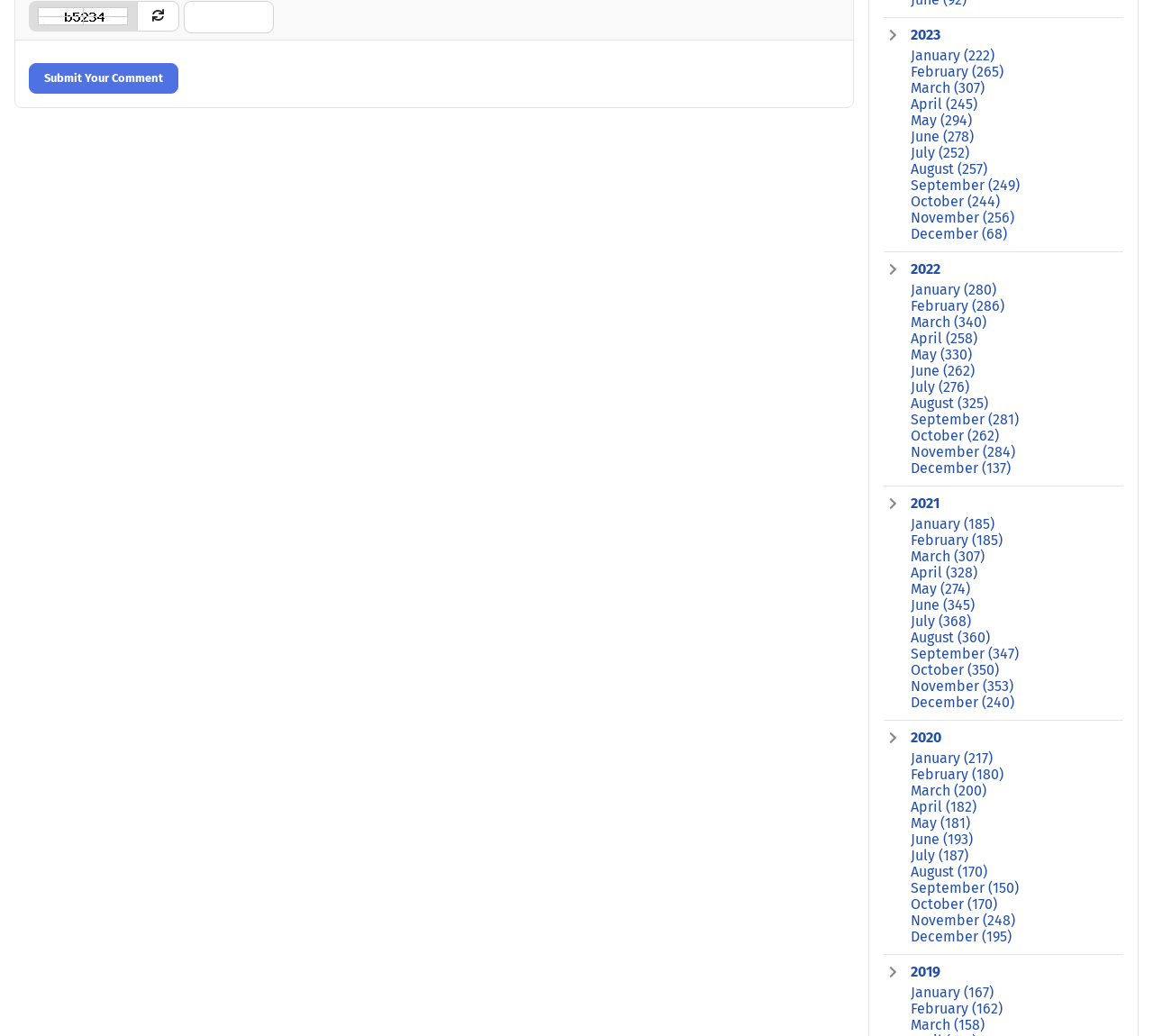What is the purpose of the image?
Based on the image, give a concise answer in the form of a single word or short phrase.

Decoration or branding